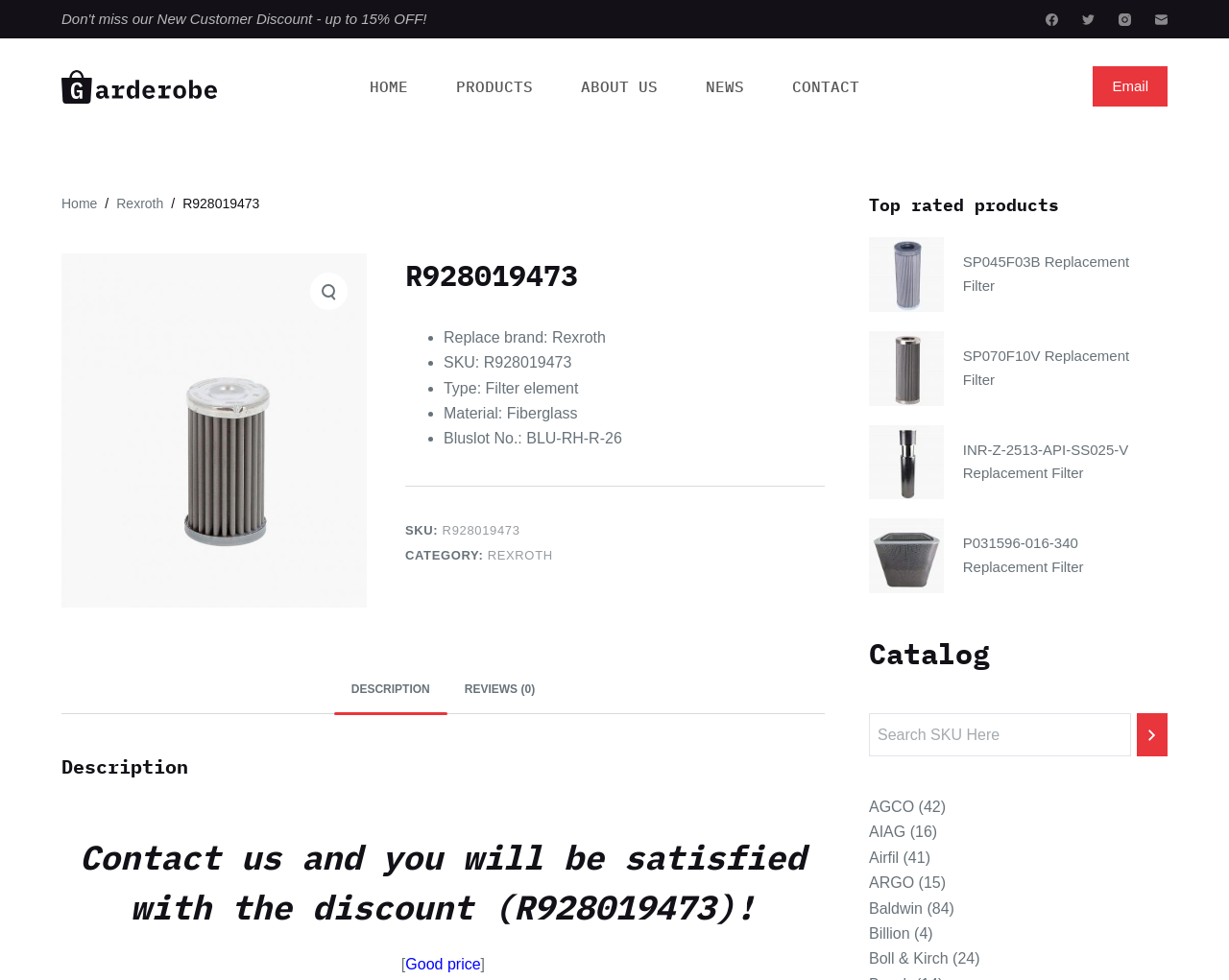Please find the bounding box coordinates in the format (top-left x, top-left y, bottom-right x, bottom-right y) for the given element description. Ensure the coordinates are floating point numbers between 0 and 1. Description: SP070F10V Replacement Filter

[0.783, 0.351, 0.95, 0.4]